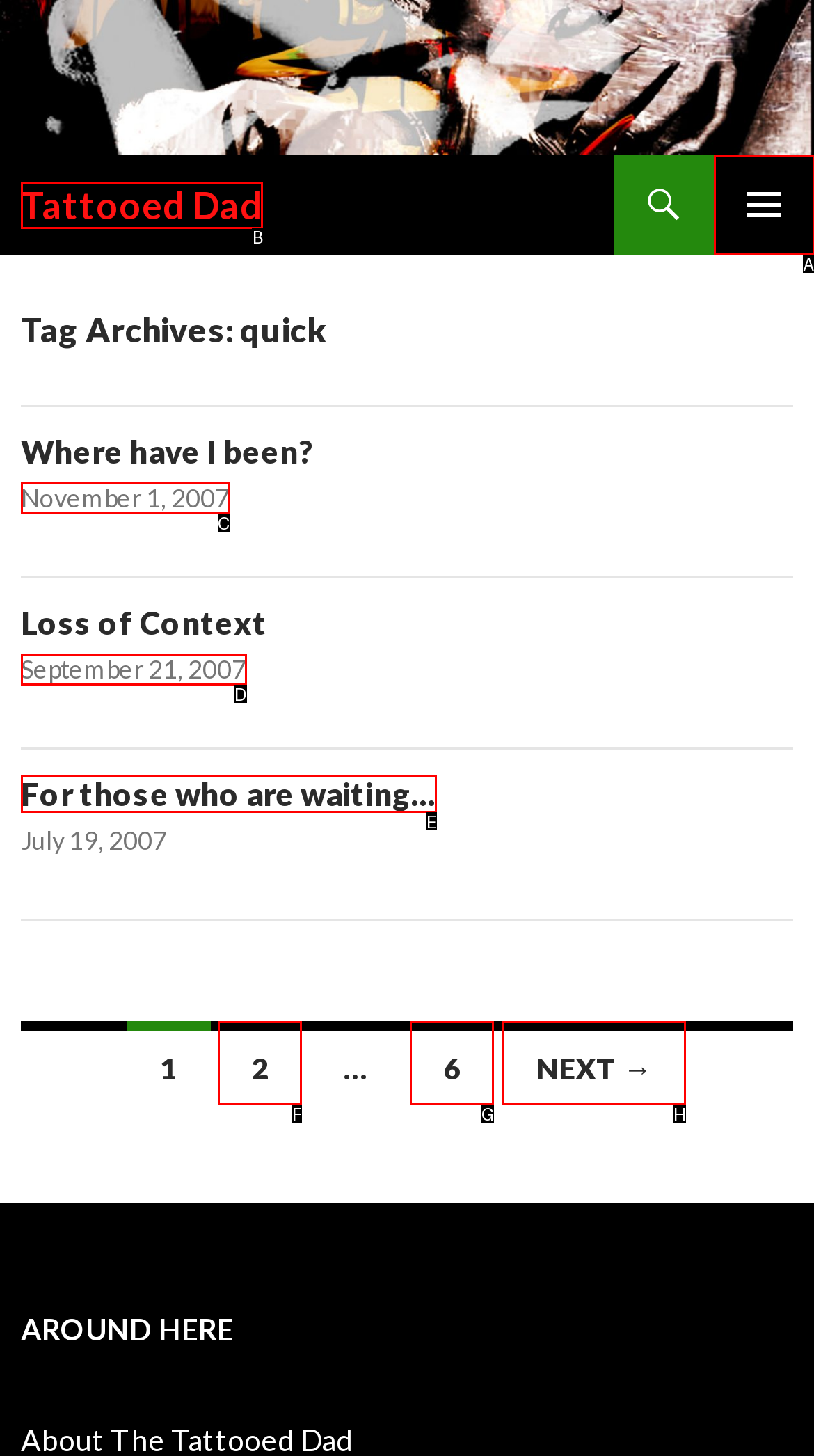To complete the task: click on the Tattooed Dad link, select the appropriate UI element to click. Respond with the letter of the correct option from the given choices.

B